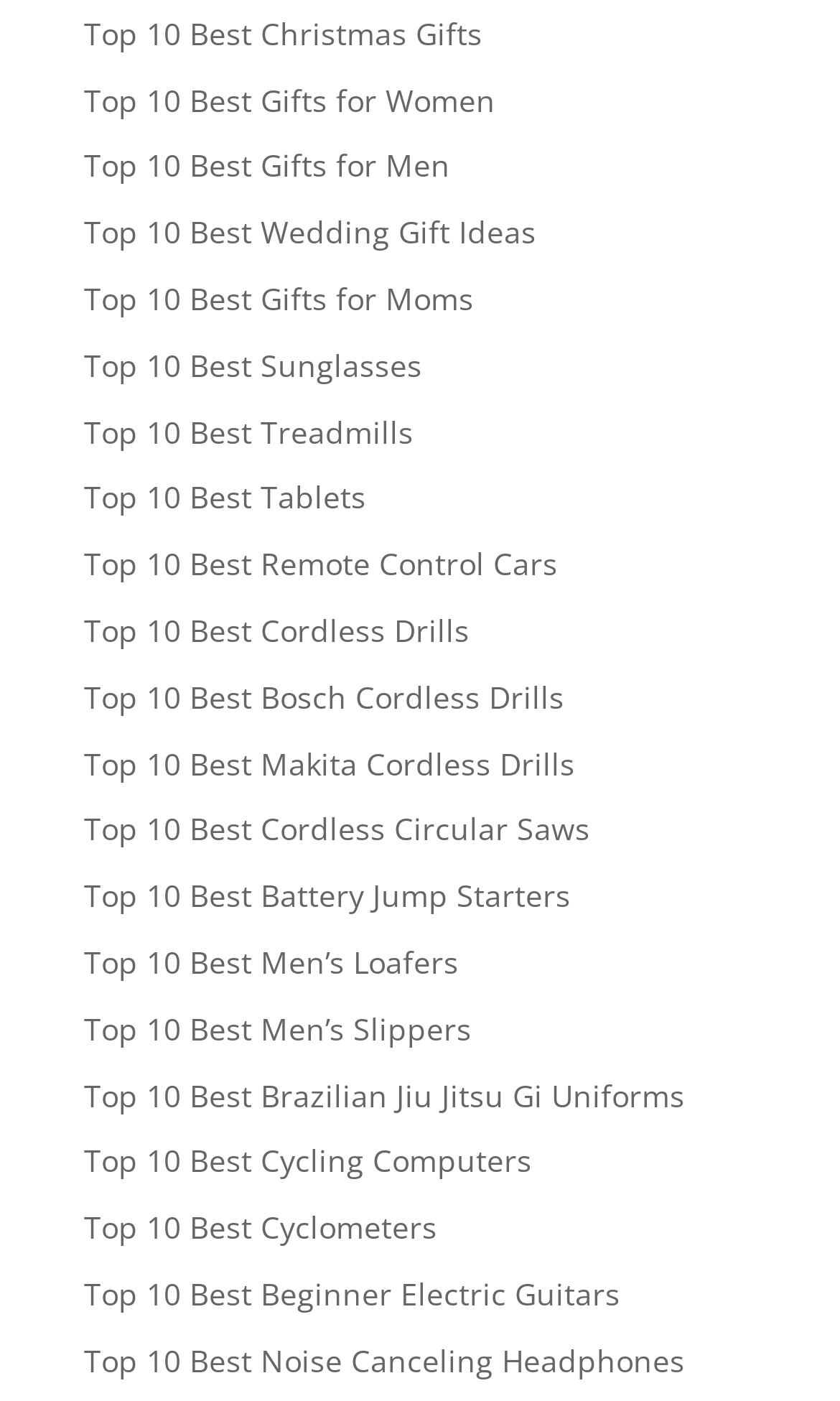Reply to the question below using a single word or brief phrase:
What is the first product category listed that is not a gift?

Sunglasses